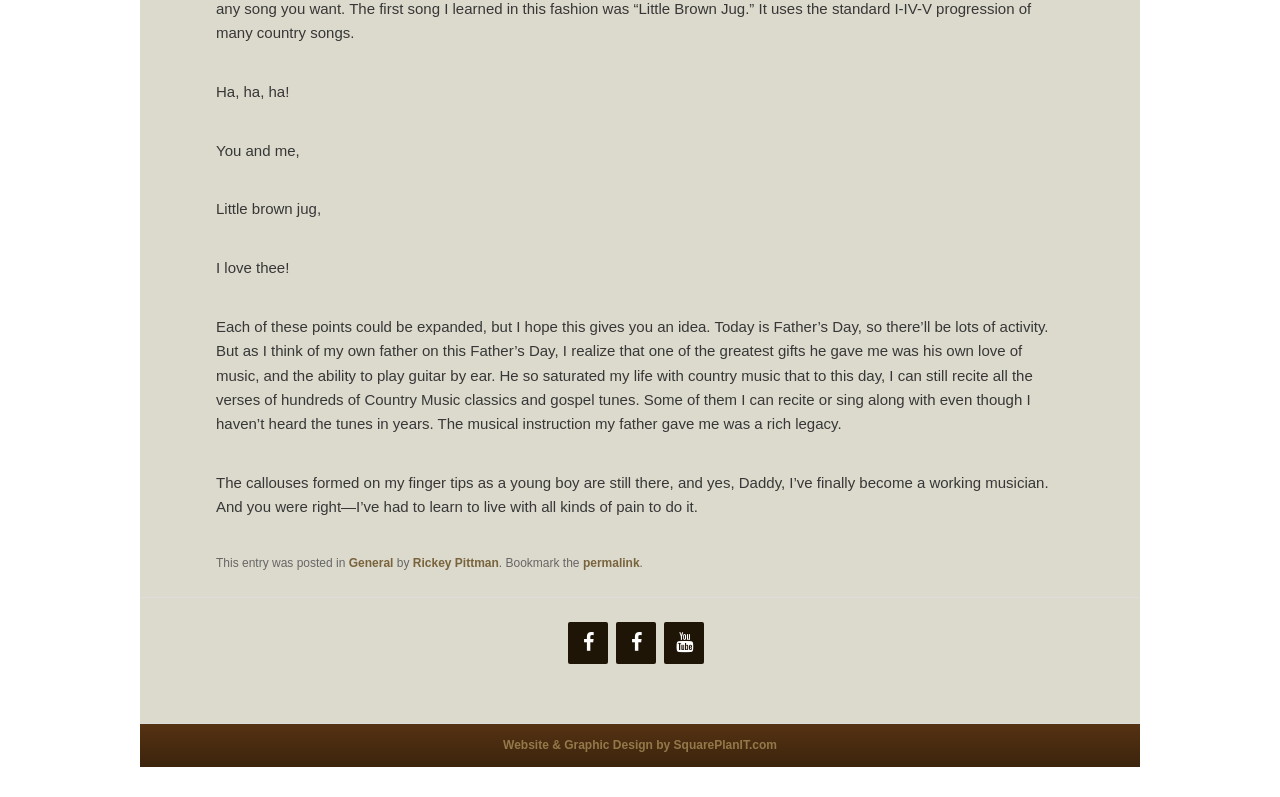What is the author's occupation?
Please use the image to provide a one-word or short phrase answer.

Musician